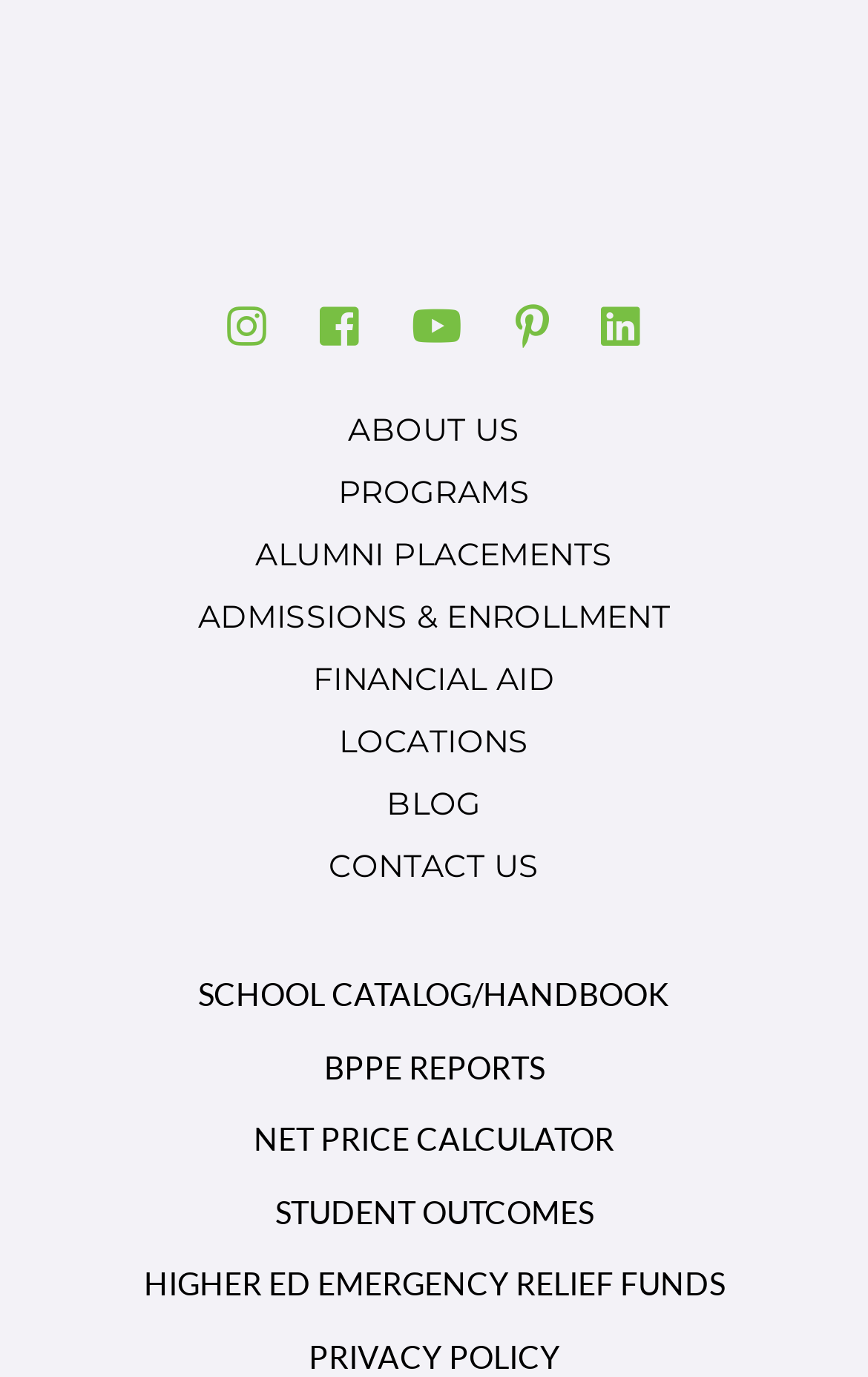Give a one-word or short phrase answer to the question: 
How many social media links are there?

5